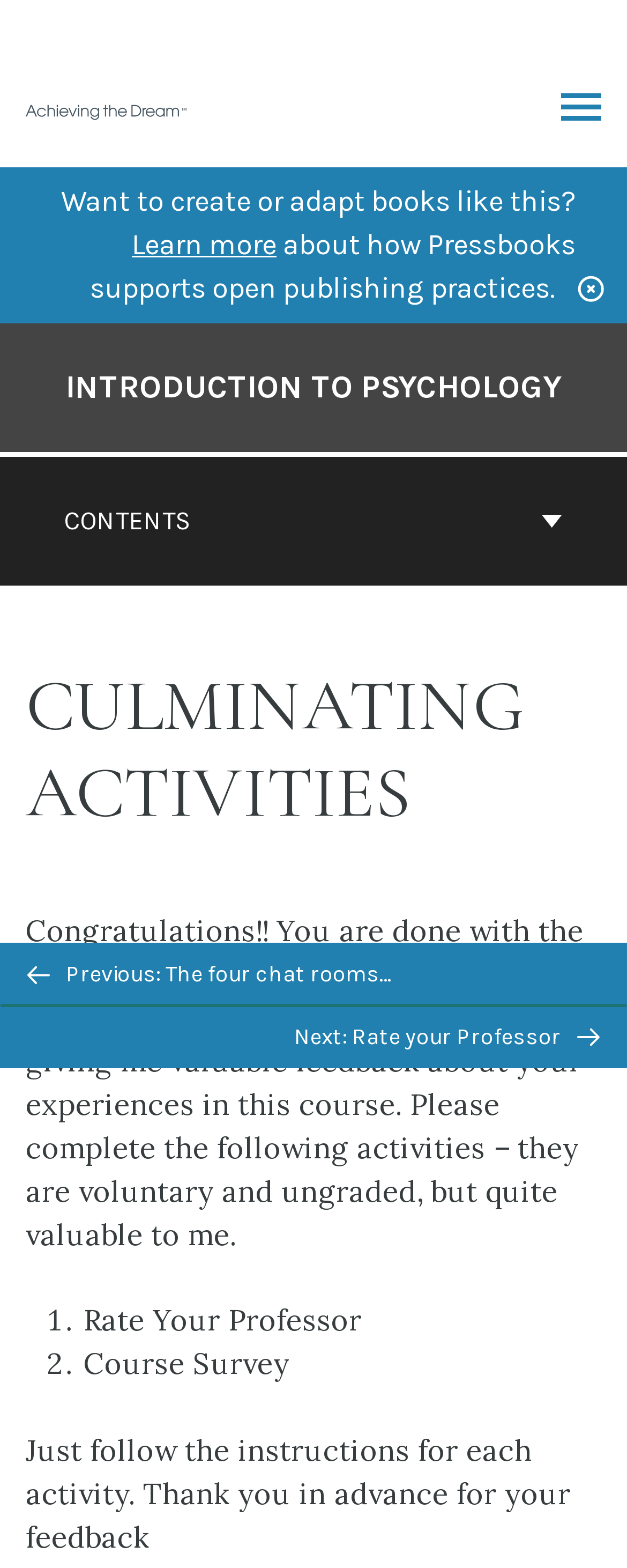What is the function of the 'BACK TO TOP' button?
Please give a well-detailed answer to the question.

The 'BACK TO TOP' button is used to scroll back to the top of the webpage, as indicated by its position and functionality.